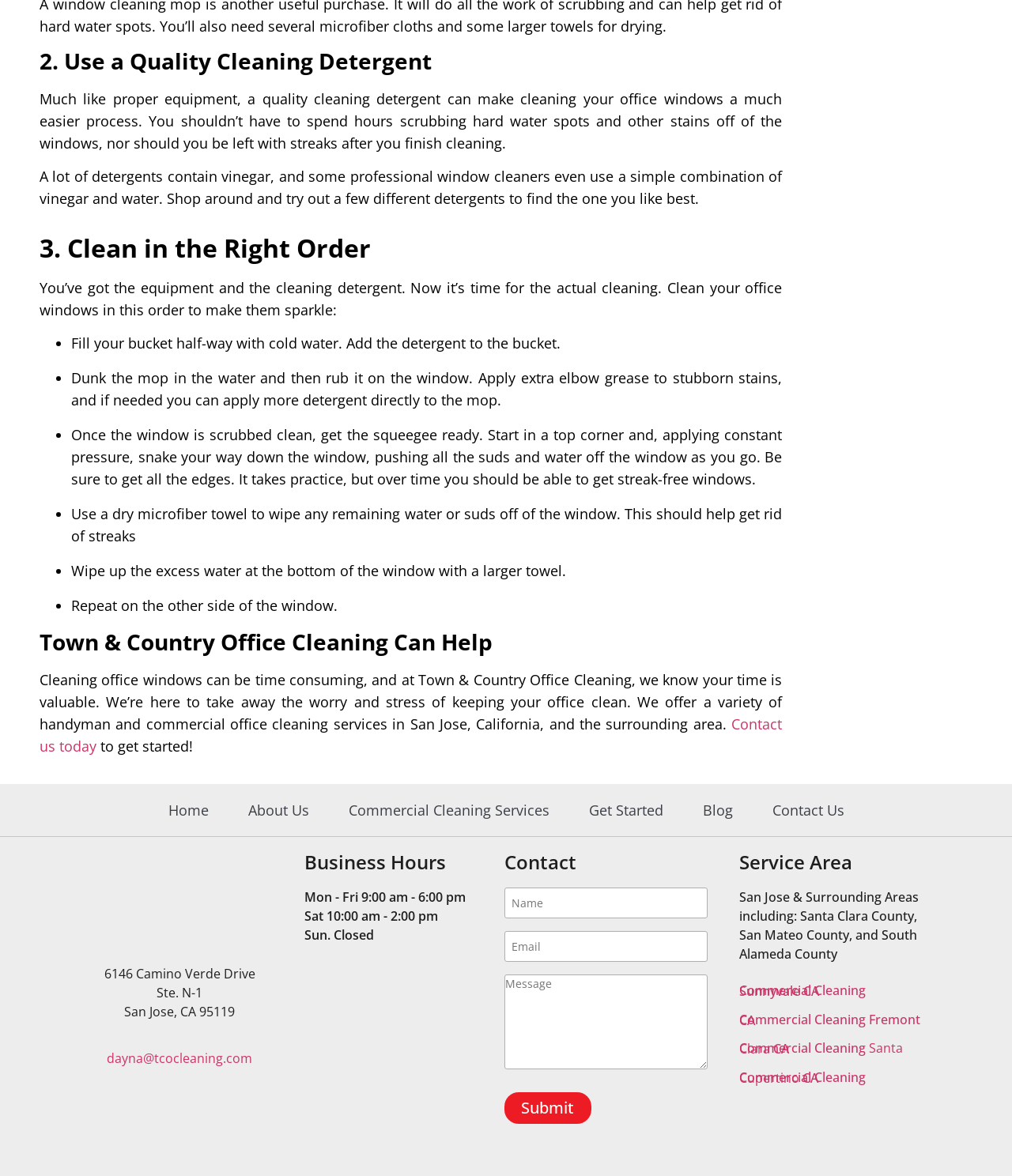What is the recommended order for cleaning office windows? Look at the image and give a one-word or short phrase answer.

Fill bucket, dunk mop, scrub, squeegee, dry